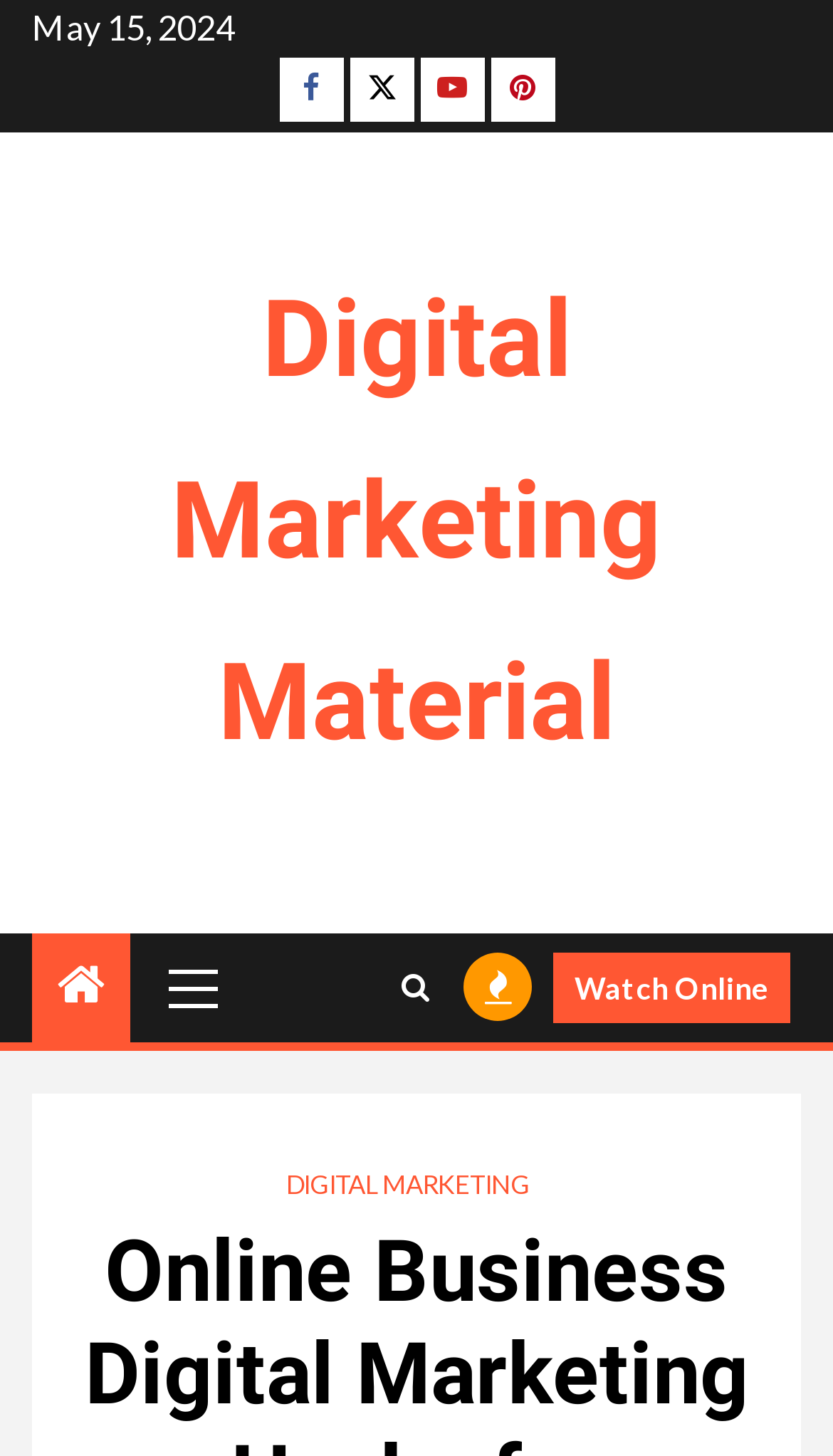Identify the bounding box coordinates of the clickable section necessary to follow the following instruction: "View Primary Menu". The coordinates should be presented as four float numbers from 0 to 1, i.e., [left, top, right, bottom].

[0.182, 0.641, 0.285, 0.714]